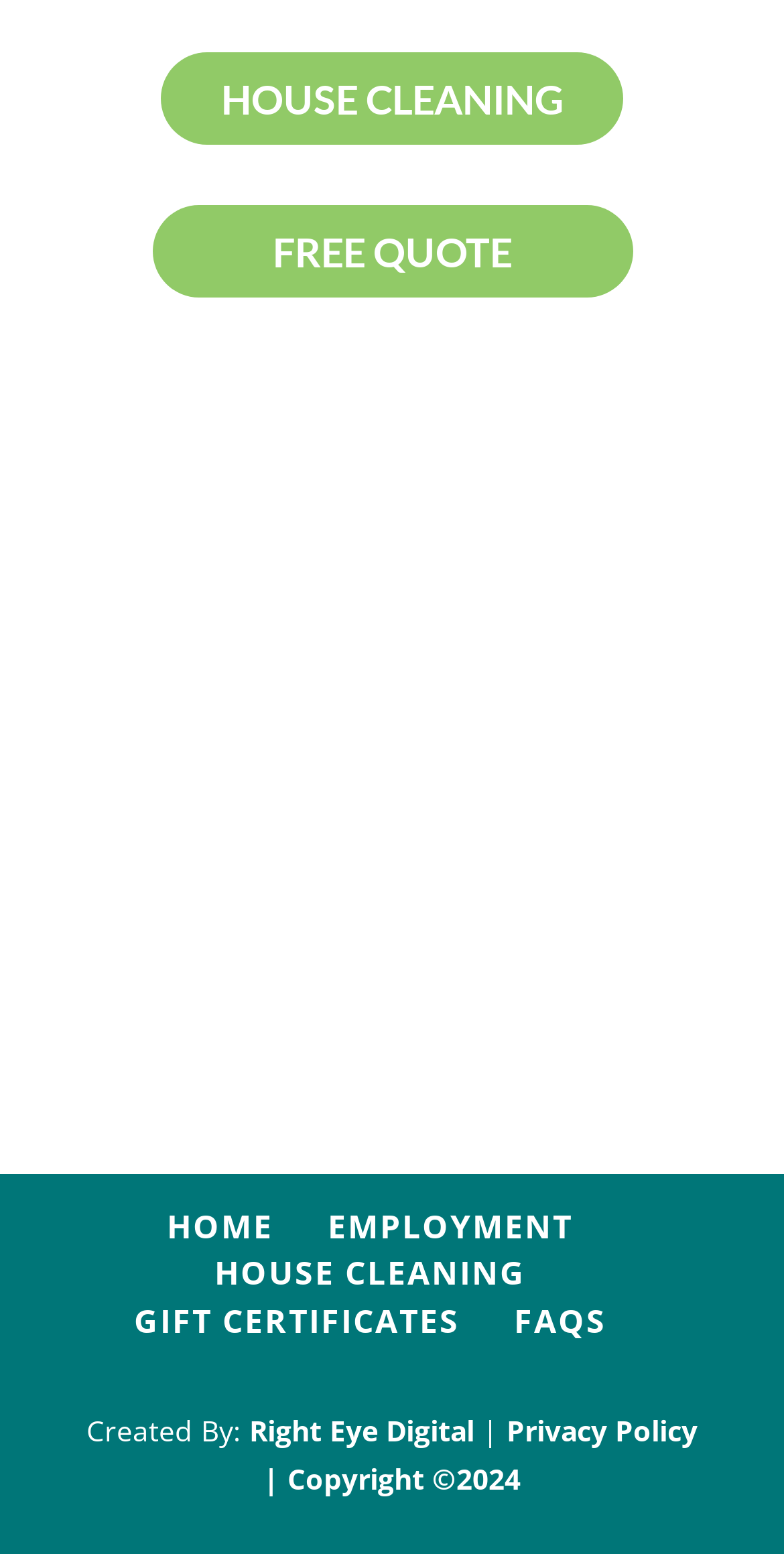What is the address of Vibrant Cleaning?
Please provide a single word or phrase based on the screenshot.

815 W. Liberty St., Medina, OH 44256